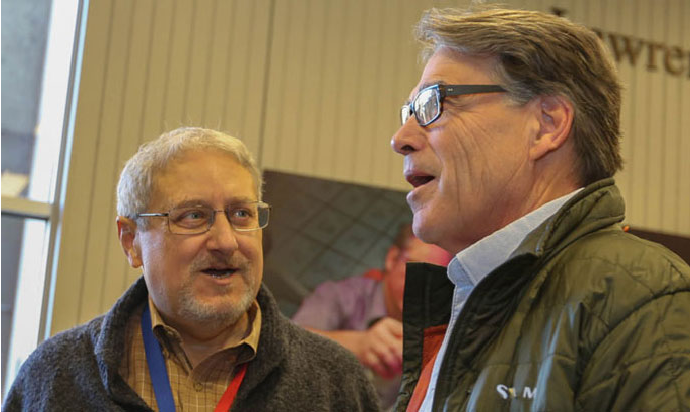What is Rick Perry wearing?
Using the details shown in the screenshot, provide a comprehensive answer to the question.

The caption describes the scene where Rick Perry is dressed in a green jacket, which suggests that he is wearing a green jacket in the image.